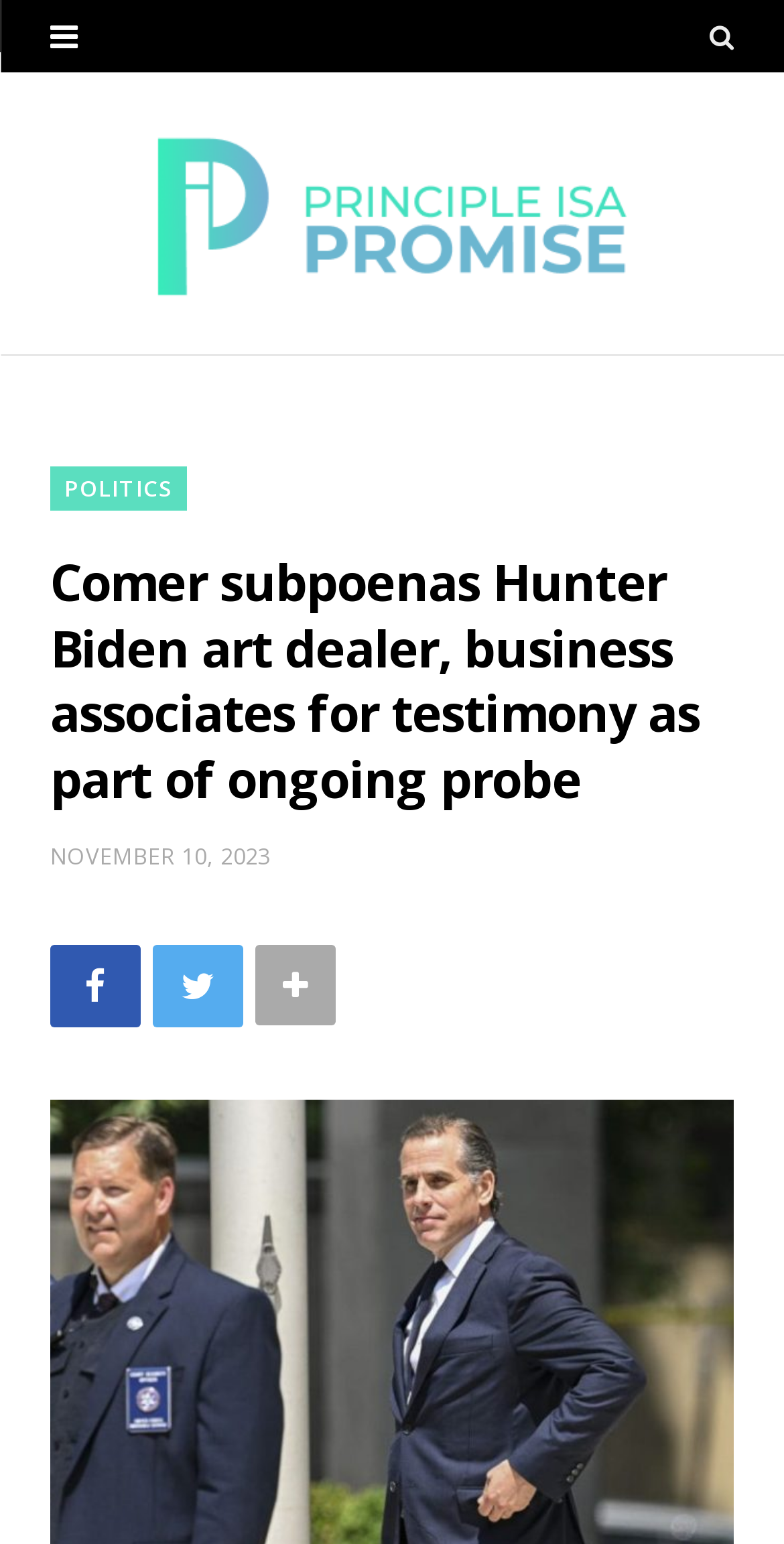Is the article about a person?
Using the image as a reference, give a one-word or short phrase answer.

Yes